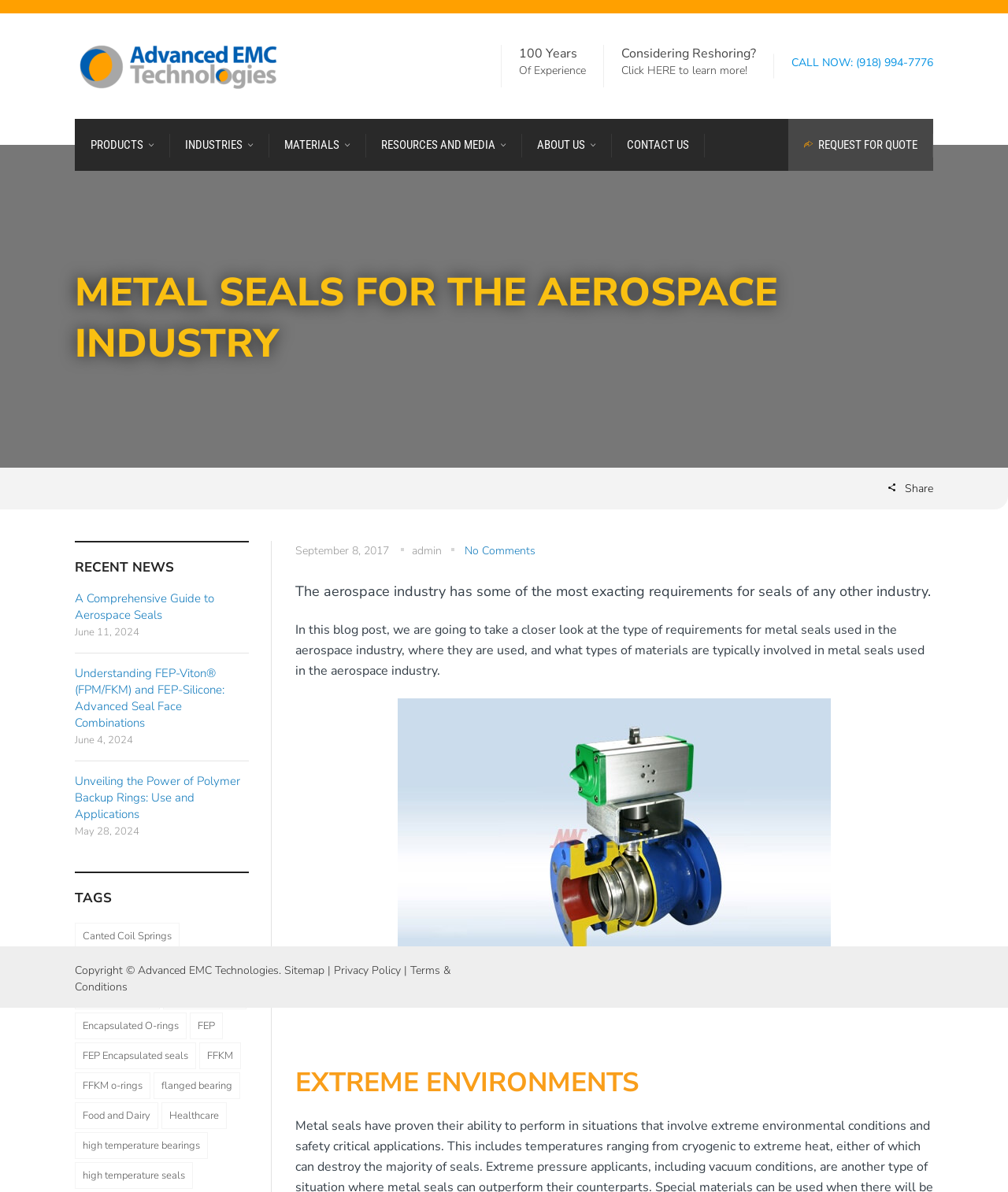Could you find the bounding box coordinates of the clickable area to complete this instruction: "Visit the 'CONTACT US' page"?

[0.606, 0.1, 0.699, 0.143]